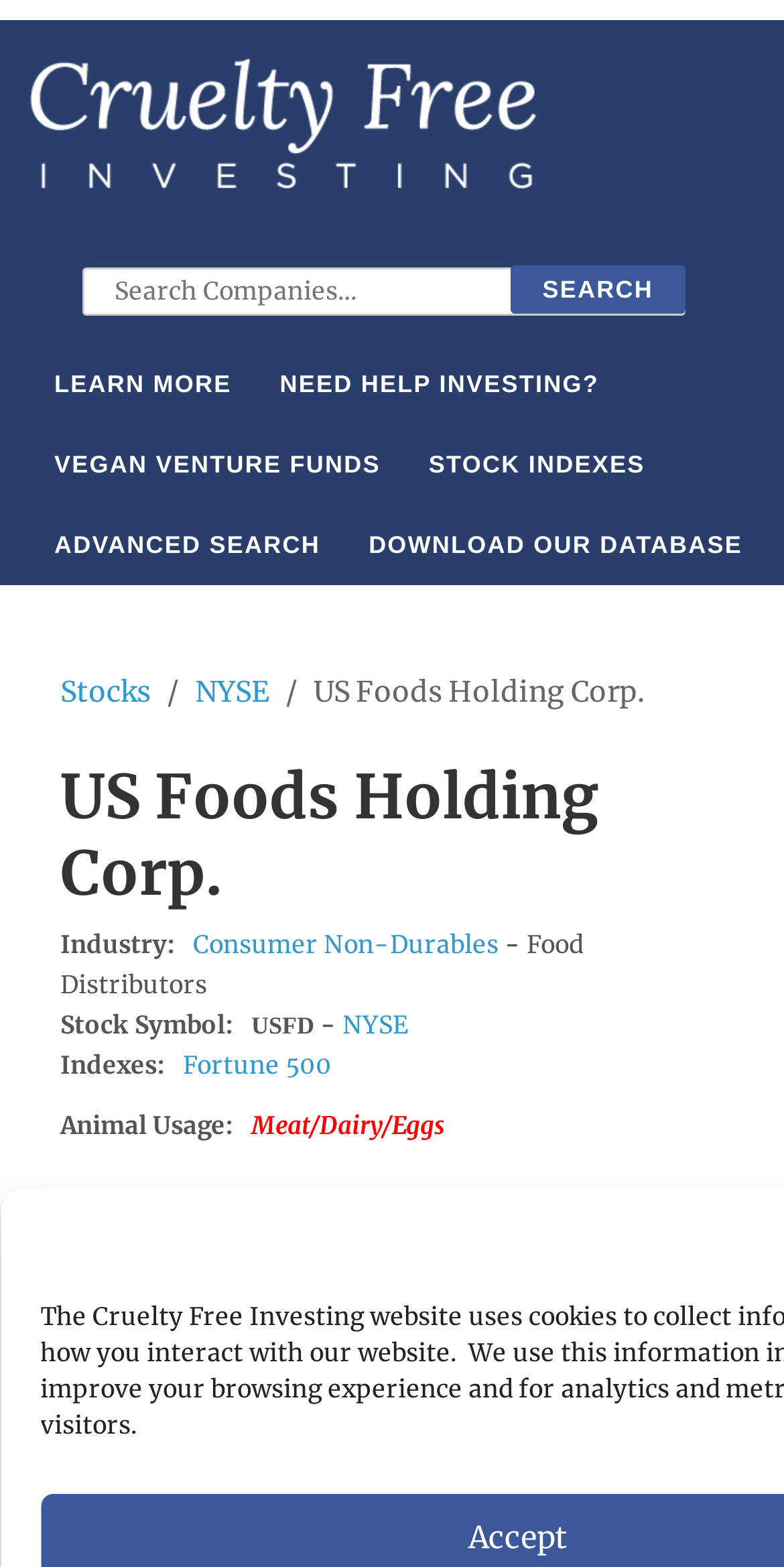Specify the bounding box coordinates of the area to click in order to execute this command: 'Get help with investing'. The coordinates should consist of four float numbers ranging from 0 to 1, and should be formatted as [left, top, right, bottom].

[0.326, 0.22, 0.795, 0.271]